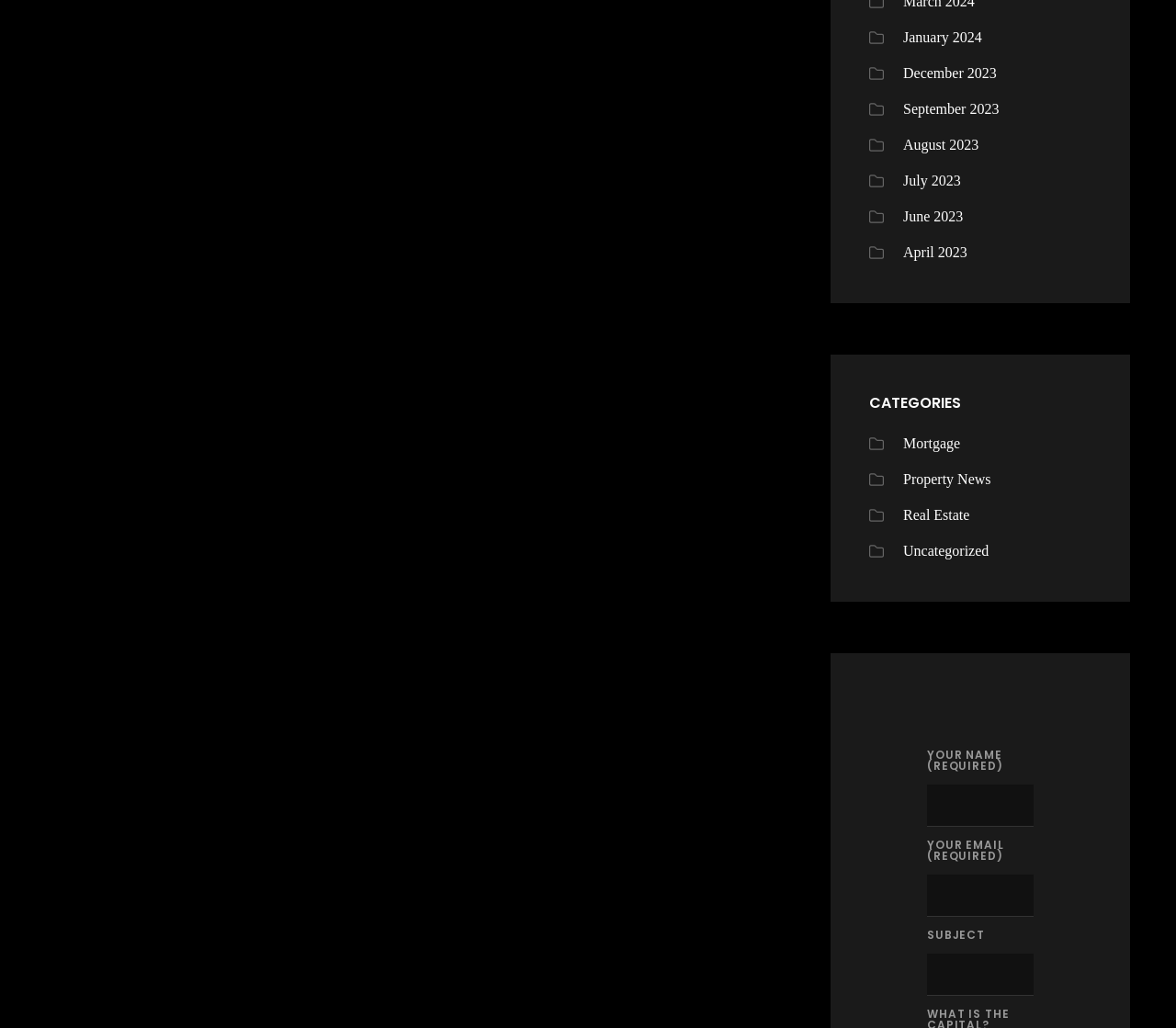What is the vertical order of the links on the webpage?
Your answer should be a single word or phrase derived from the screenshot.

January 2024, December 2023, ..., April 2023